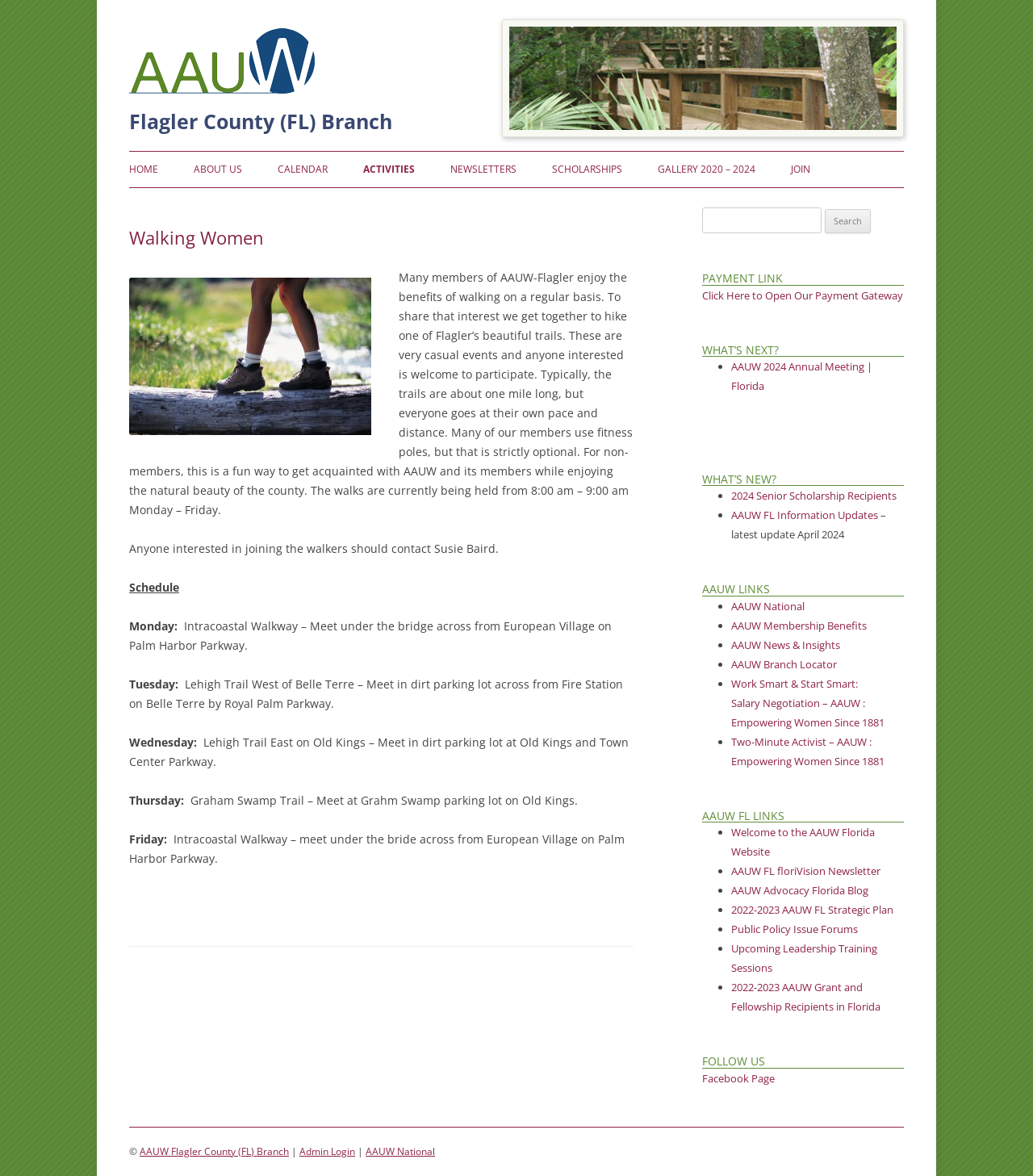Please locate the bounding box coordinates of the element's region that needs to be clicked to follow the instruction: "Follow the 'Facebook Page' link". The bounding box coordinates should be provided as four float numbers between 0 and 1, i.e., [left, top, right, bottom].

[0.68, 0.911, 0.75, 0.923]